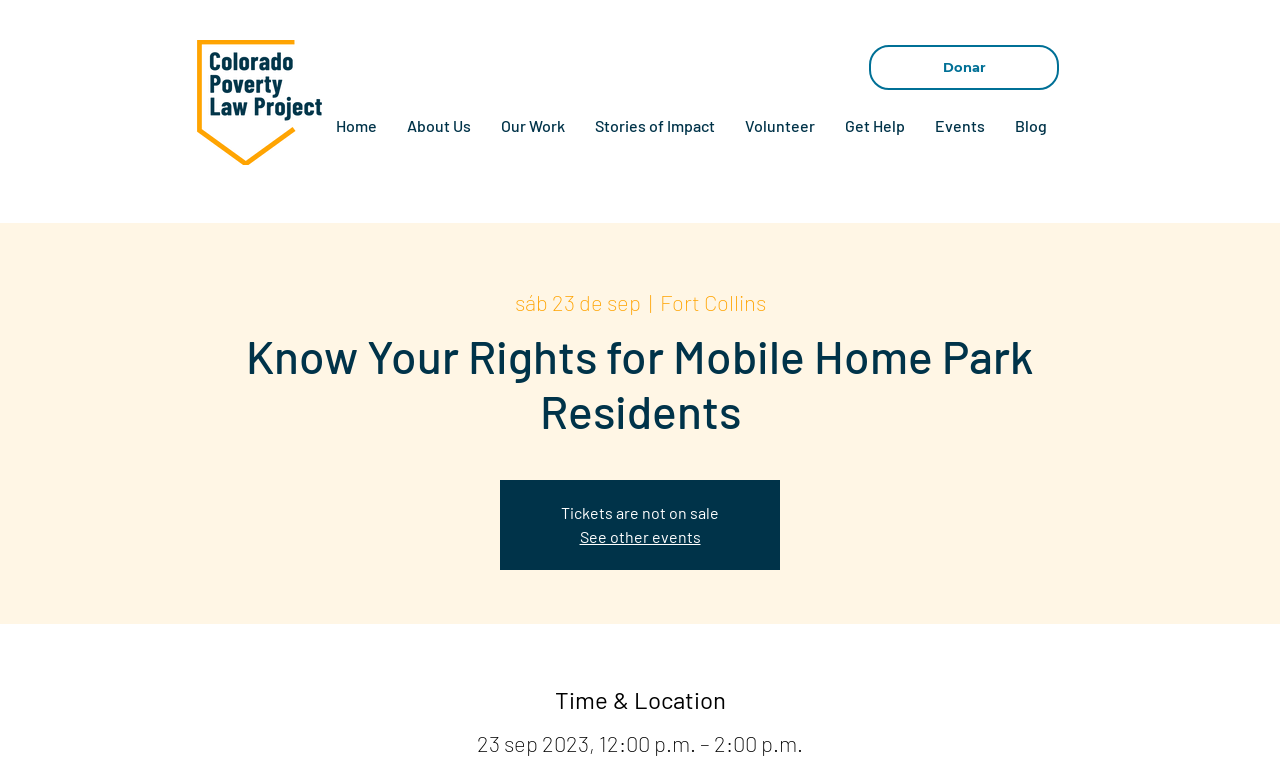Find the bounding box of the element with the following description: "Blog". The coordinates must be four float numbers between 0 and 1, formatted as [left, top, right, bottom].

[0.781, 0.133, 0.829, 0.199]